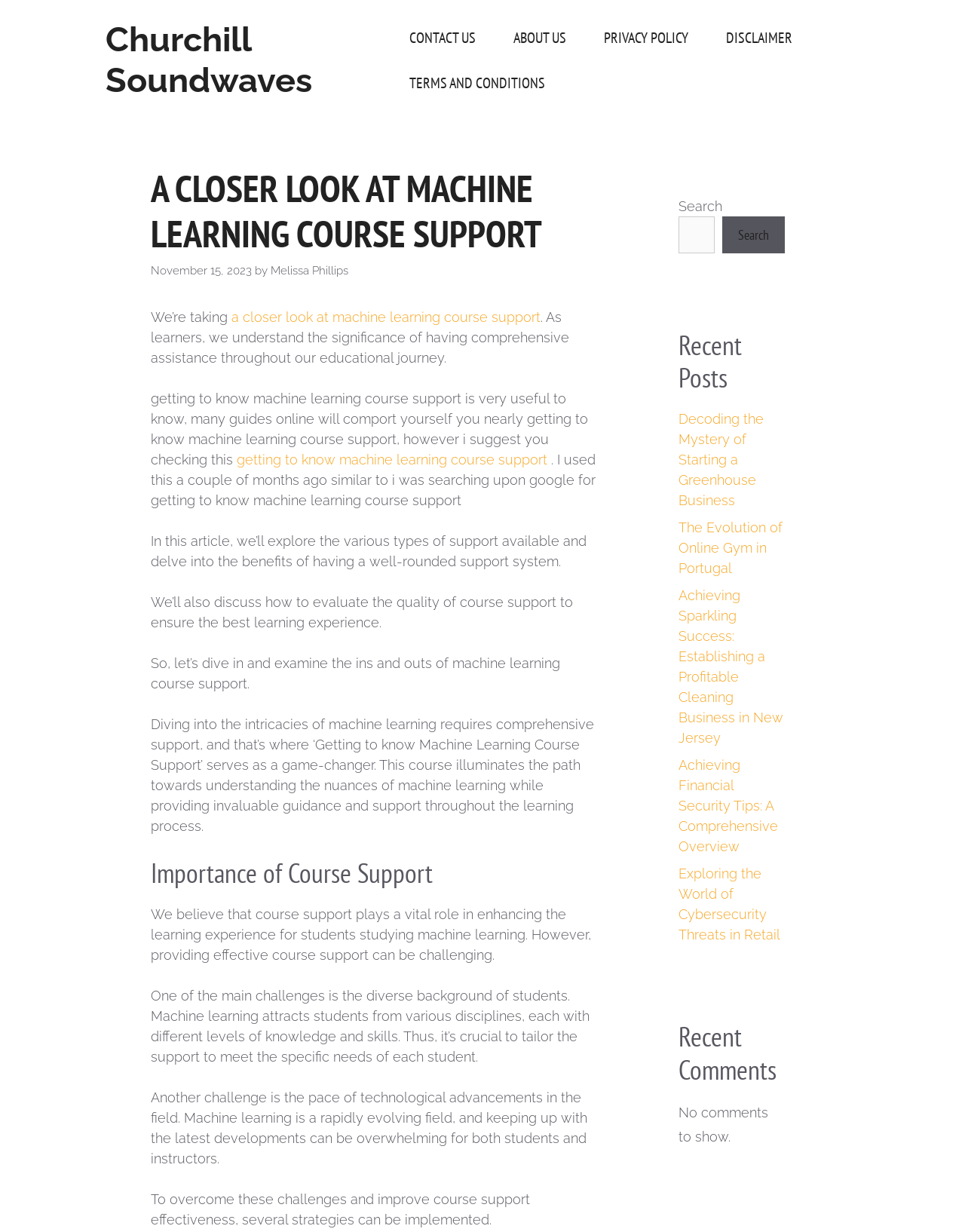Elaborate on the different components and information displayed on the webpage.

This webpage is about machine learning course support, with a focus on the importance of comprehensive assistance throughout the educational journey. At the top, there is a banner with the site's name, "Churchill Soundwaves", and a navigation menu with links to "CONTACT US", "ABOUT US", "PRIVACY POLICY", "DISCLAIMER", and "TERMS AND CONDITIONS".

Below the navigation menu, there is a heading that reads "A CLOSER LOOK AT MACHINE LEARNING COURSE SUPPORT" followed by a date, "November 15, 2023", and the author's name, "Melissa Phillips". The main content of the page is divided into several sections, with the first section introducing the topic of machine learning course support and its significance.

The next section is titled "Importance of Course Support" and discusses the challenges of providing effective course support, such as catering to students from diverse backgrounds and keeping up with rapid technological advancements in the field. The section also mentions strategies to overcome these challenges.

On the right side of the page, there are three complementary sections. The first section has a search bar with a button. The second section is titled "Recent Posts" and lists five links to other articles, including "Decoding the Mystery of Starting a Greenhouse Business" and "Achieving Financial Security Tips: A Comprehensive Overview". The third section is titled "Recent Comments" but currently shows no comments.

Overall, the webpage is focused on discussing the importance of machine learning course support and providing valuable insights to learners and educators alike.